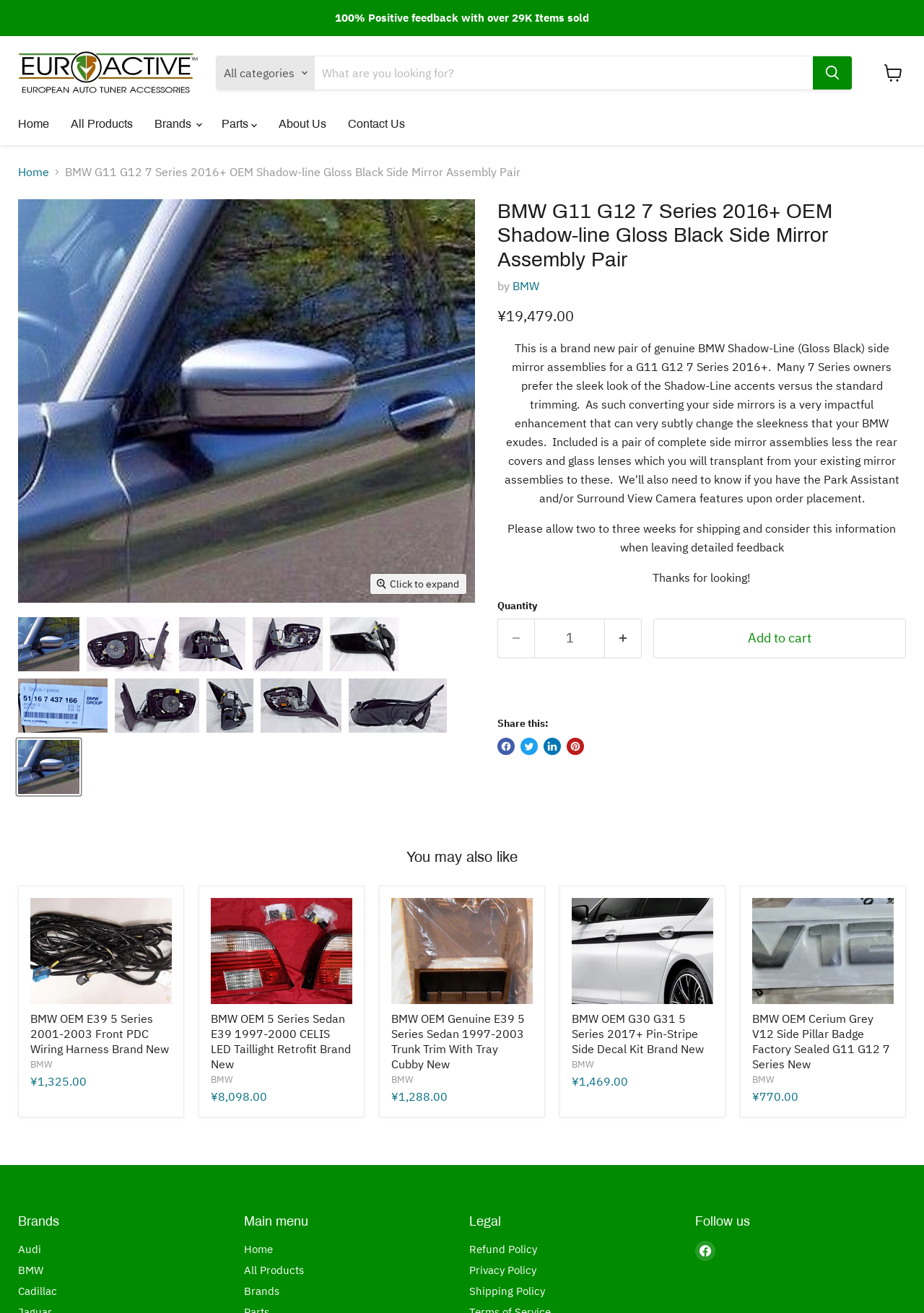Determine the bounding box coordinates for the clickable element to execute this instruction: "View cart". Provide the coordinates as four float numbers between 0 and 1, i.e., [left, top, right, bottom].

[0.949, 0.044, 0.984, 0.068]